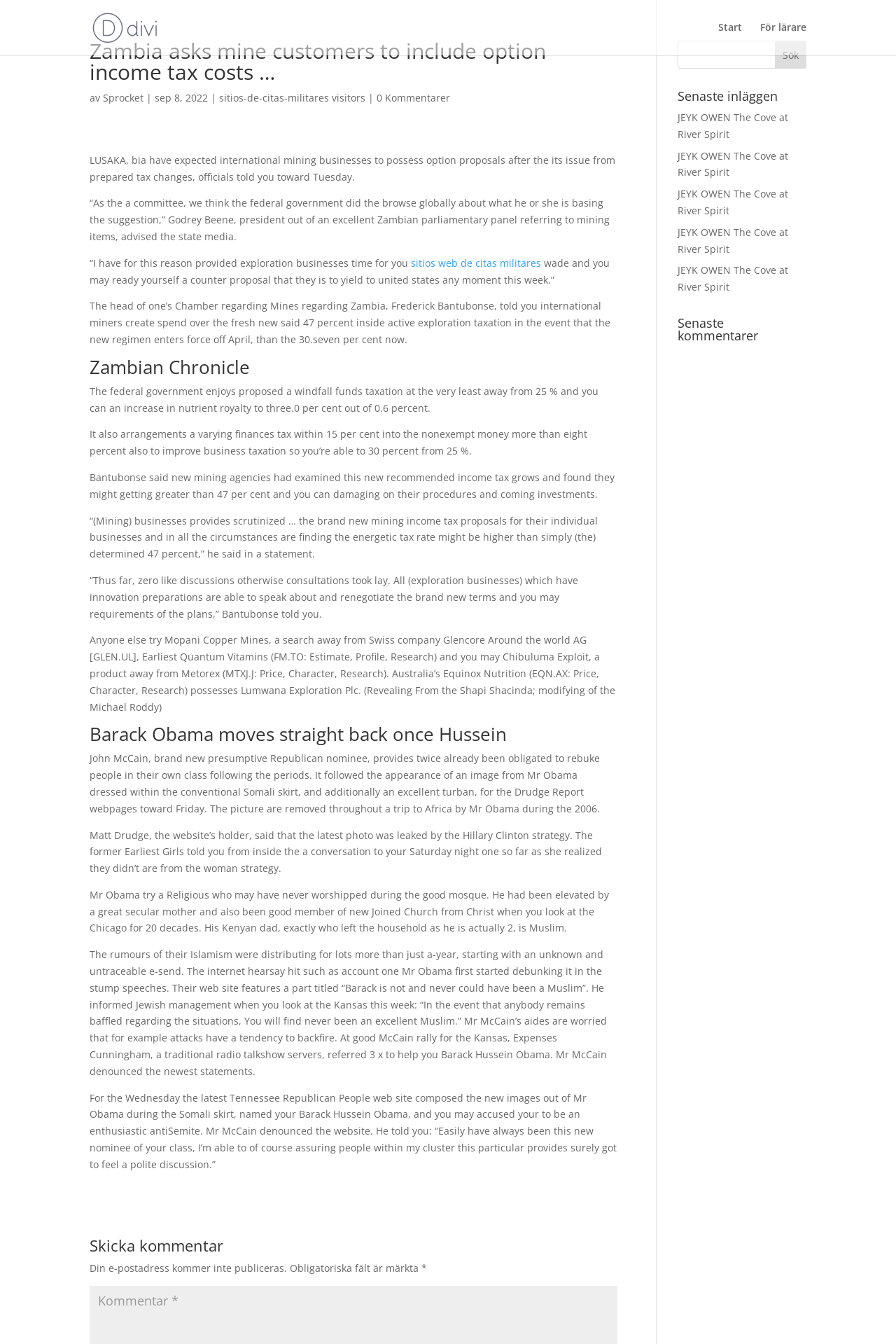What is the date mentioned in the article? Refer to the image and provide a one-word or short phrase answer.

Sep 8, 2022